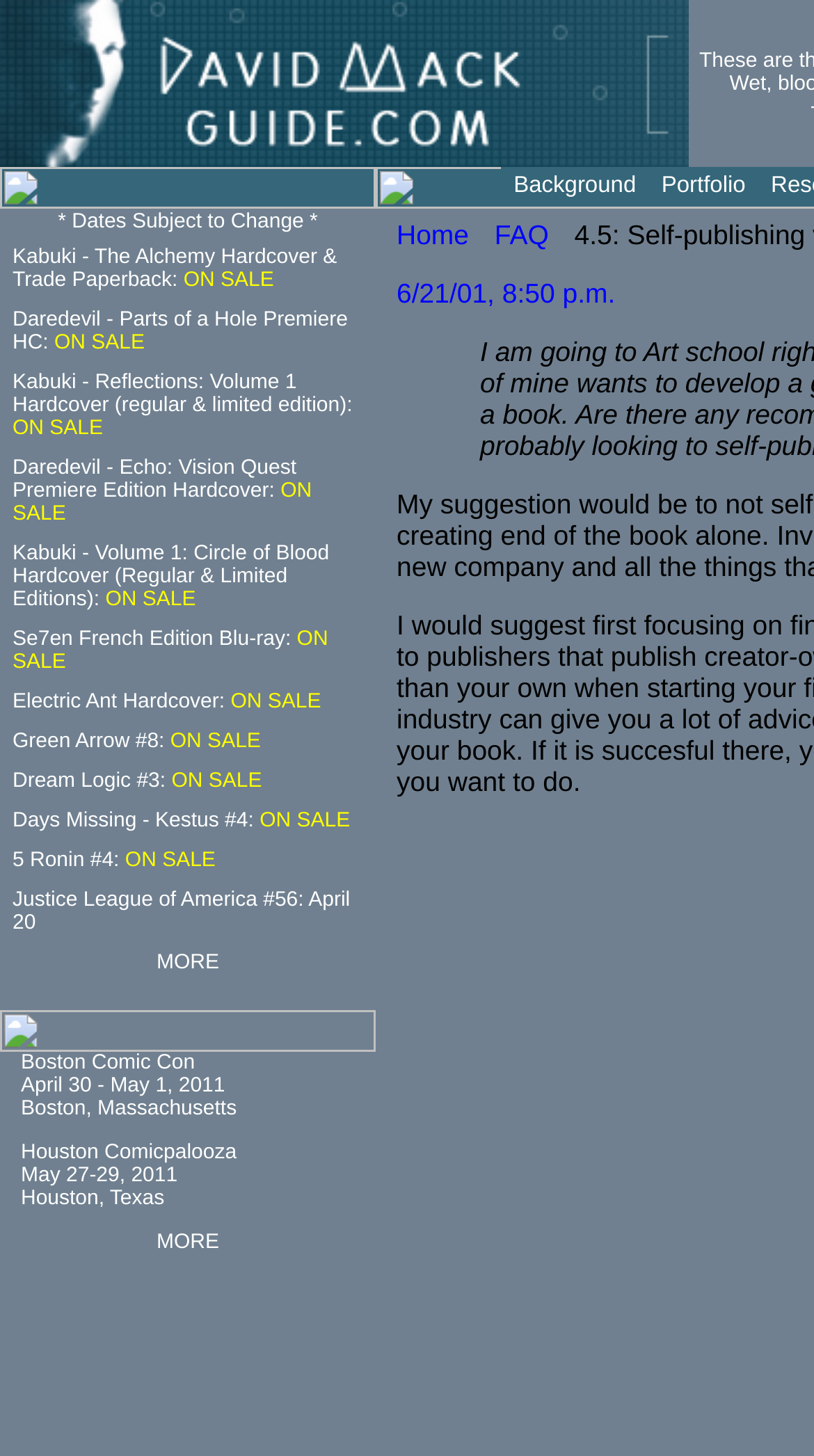Please specify the bounding box coordinates of the clickable region to carry out the following instruction: "Read 'Se7en French Edition Blu-ray: ON SALE'". The coordinates should be four float numbers between 0 and 1, in the format [left, top, right, bottom].

[0.015, 0.431, 0.403, 0.463]